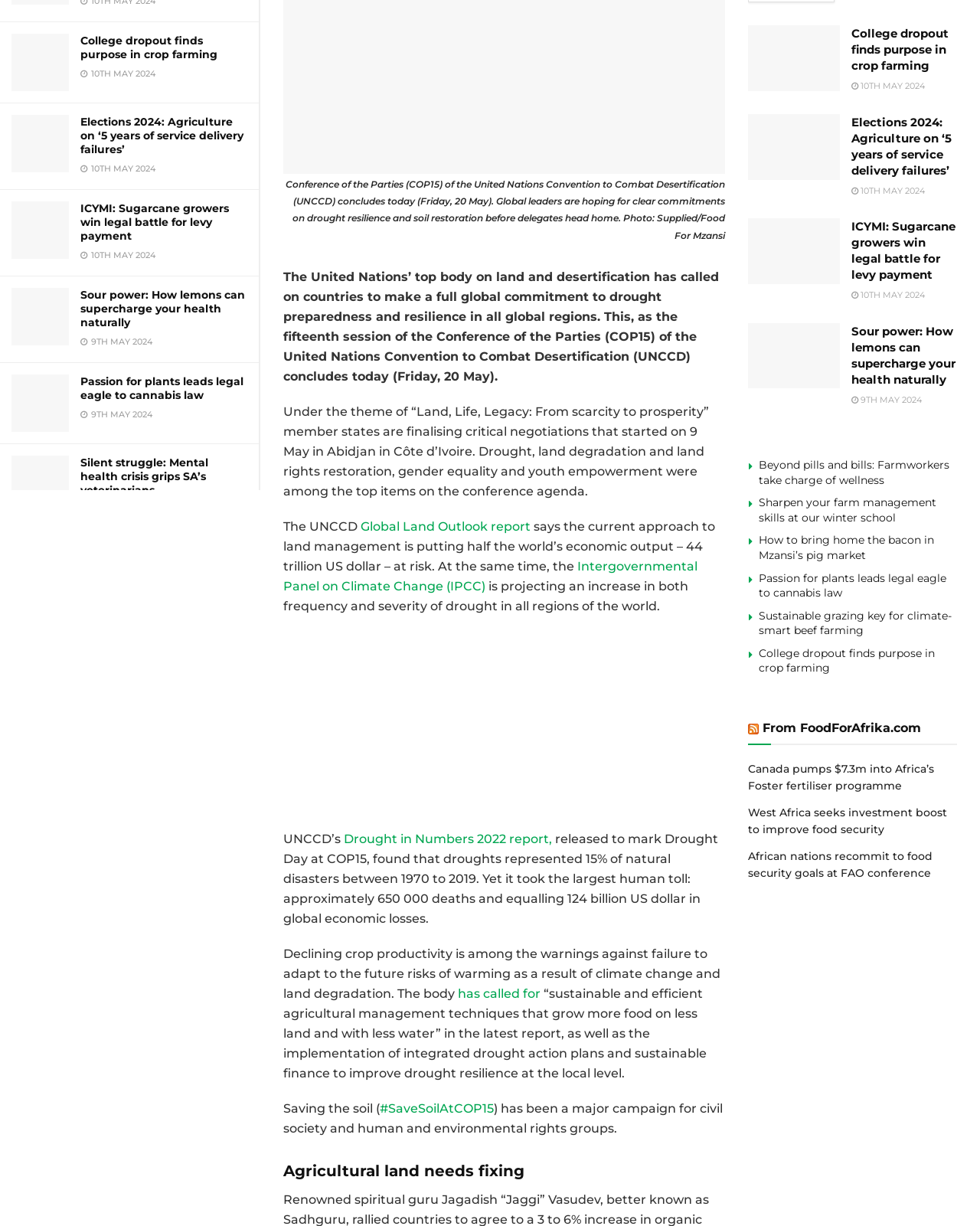Extract the bounding box for the UI element that matches this description: "Global Land Outlook report".

[0.368, 0.424, 0.541, 0.436]